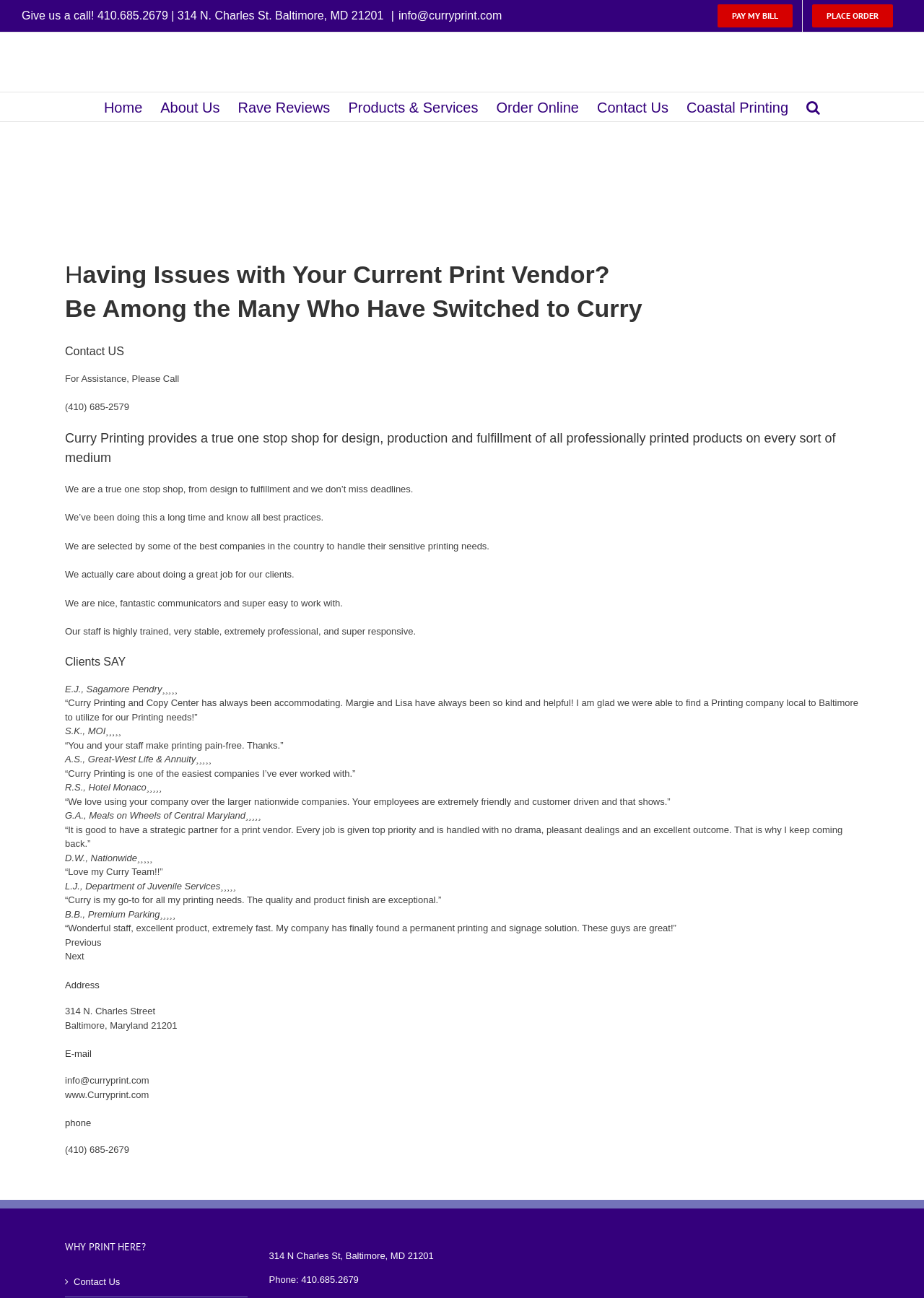Locate the bounding box coordinates of the element that needs to be clicked to carry out the instruction: "Contact us via email". The coordinates should be given as four float numbers ranging from 0 to 1, i.e., [left, top, right, bottom].

[0.431, 0.007, 0.543, 0.017]